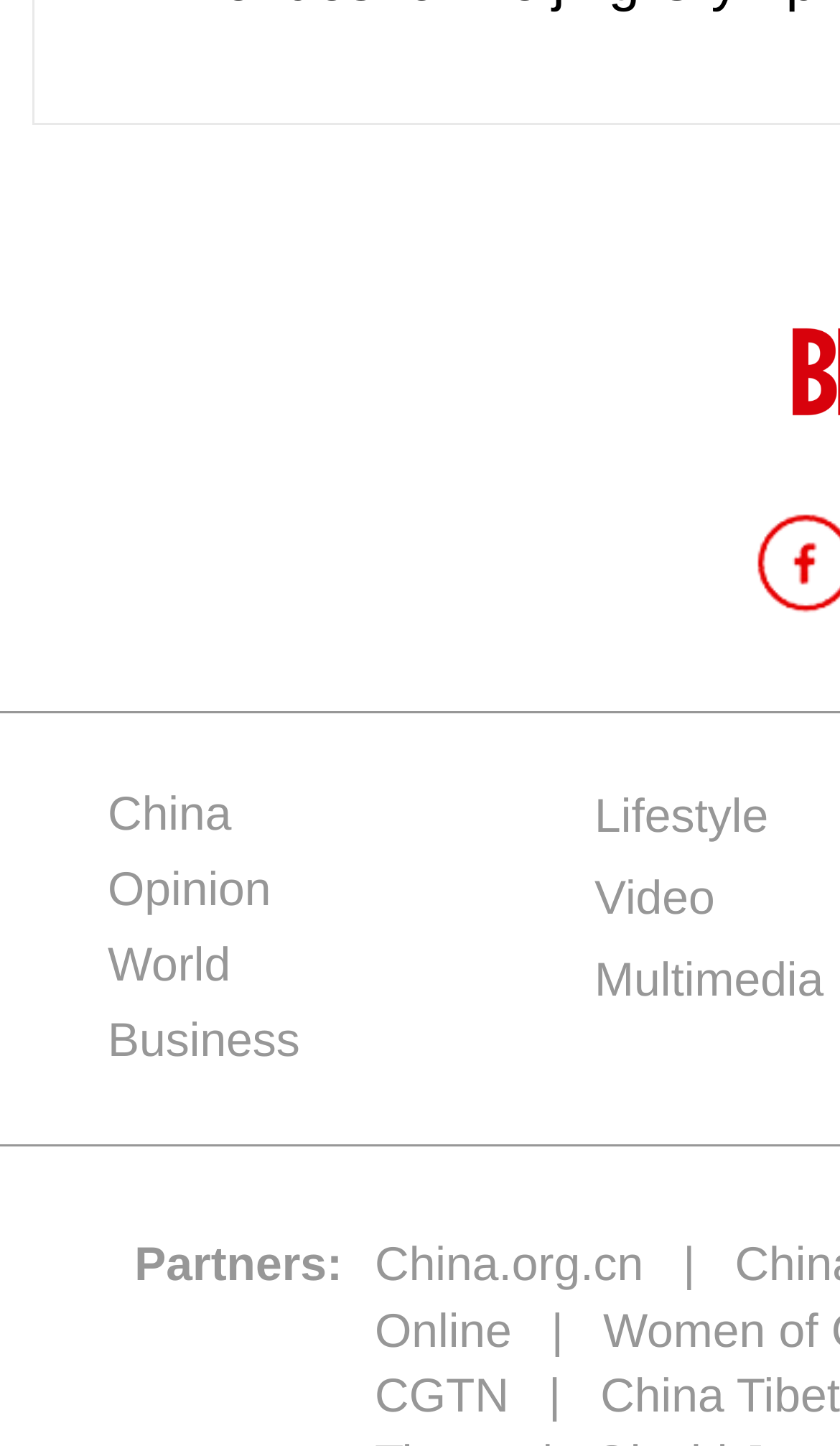Reply to the question with a brief word or phrase: How many sibling links are present next to CGTN?

1